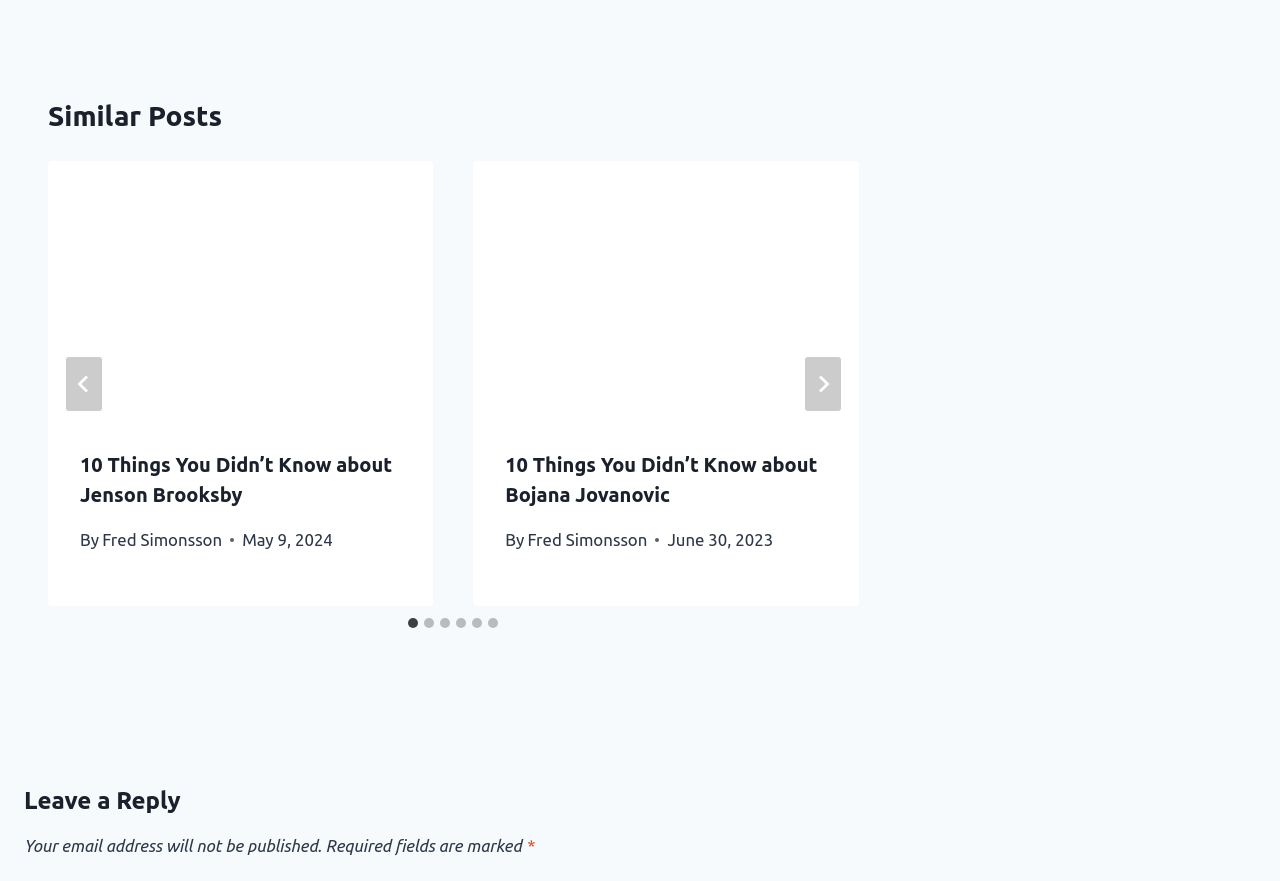Please answer the following question using a single word or phrase: 
How many slides are there in total?

6